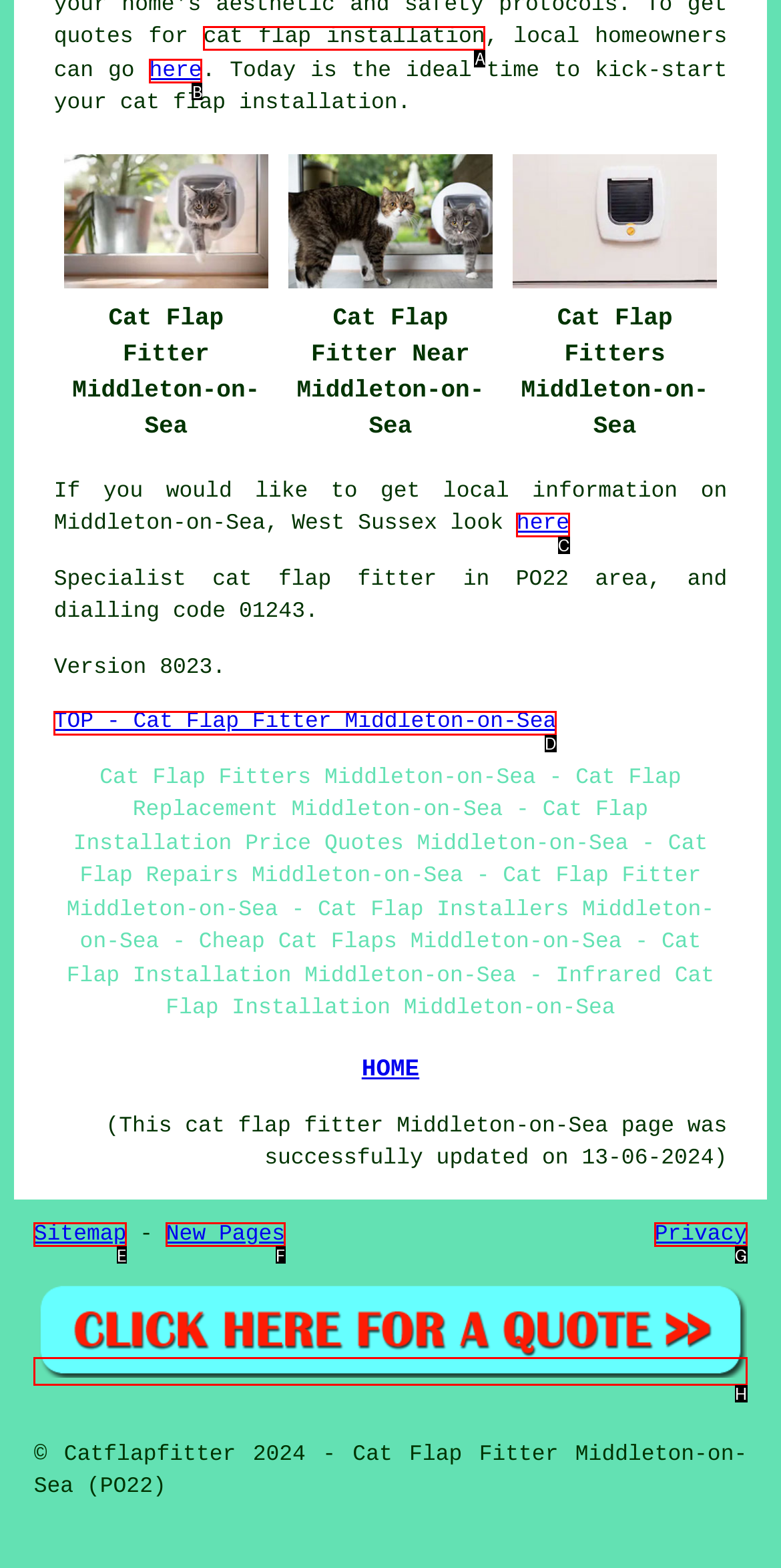Show which HTML element I need to click to perform this task: click on 'cat flap installation' Answer with the letter of the correct choice.

A